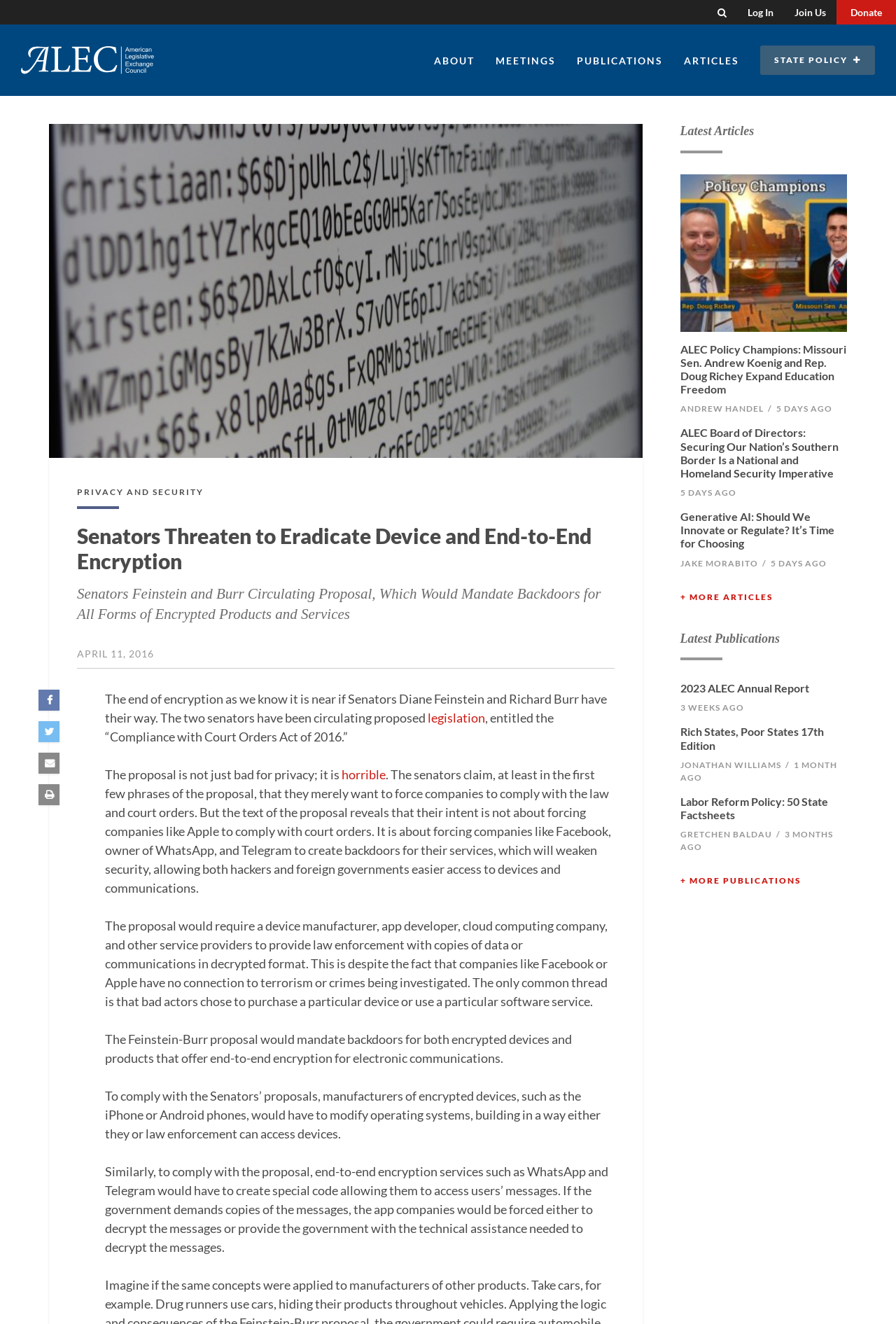Locate the UI element that matches the description Join Us in the webpage screenshot. Return the bounding box coordinates in the format (top-left x, top-left y, bottom-right x, bottom-right y), with values ranging from 0 to 1.

[0.875, 0.0, 0.934, 0.019]